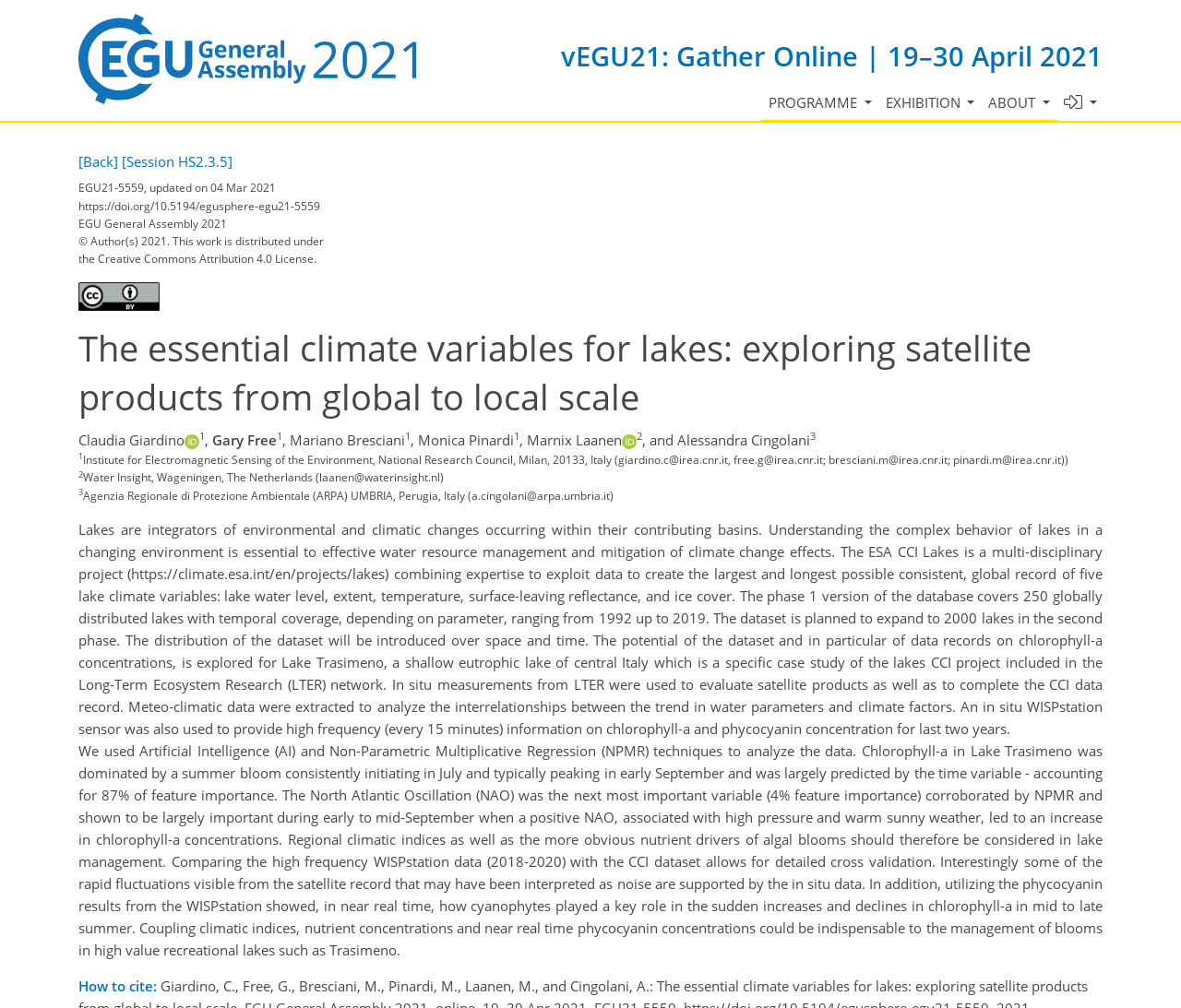Provide a thorough description of the webpage you see.

The webpage is about the CO Meeting Organizer EGU21, specifically a presentation titled "The essential climate variables for lakes: exploring satellite products from global to local scale". At the top, there is a logo and a link to the EGU21 website. Below that, there is a heading that displays the title of the presentation, followed by the names of the authors, Claudia Giardino, Gary Free, Mariano Bresciani, Monica Pinardi, Marnix Laanen, and Alessandra Cingolani, with their respective affiliations and email addresses.

The main content of the page is divided into two sections. The first section describes the ESA CCI Lakes project, which aims to create a global record of five lake climate variables. The project has already covered 250 lakes and plans to expand to 2000 lakes in its second phase. The section also introduces the potential of the dataset, particularly in exploring chlorophyll-a concentrations in Lake Trasimeno, a shallow eutrophic lake in central Italy.

The second section presents the results of the analysis, which used Artificial Intelligence and Non-Parametric Multiplicative Regression techniques to examine the data. The results show that chlorophyll-a concentrations in Lake Trasimeno are dominated by a summer bloom, and that the North Atlantic Oscillation (NAO) is an important variable in predicting these concentrations. The section also discusses the importance of considering regional climatic indices and nutrient drivers in lake management.

At the bottom of the page, there is a section on how to cite the presentation, along with a Creative Commons Attribution 4.0 International license icon. There are also several buttons at the top, including "PROGRAMME", "EXHIBITION", "ABOUT", and a login button, which suggest that the webpage is part of a larger conference or event website.